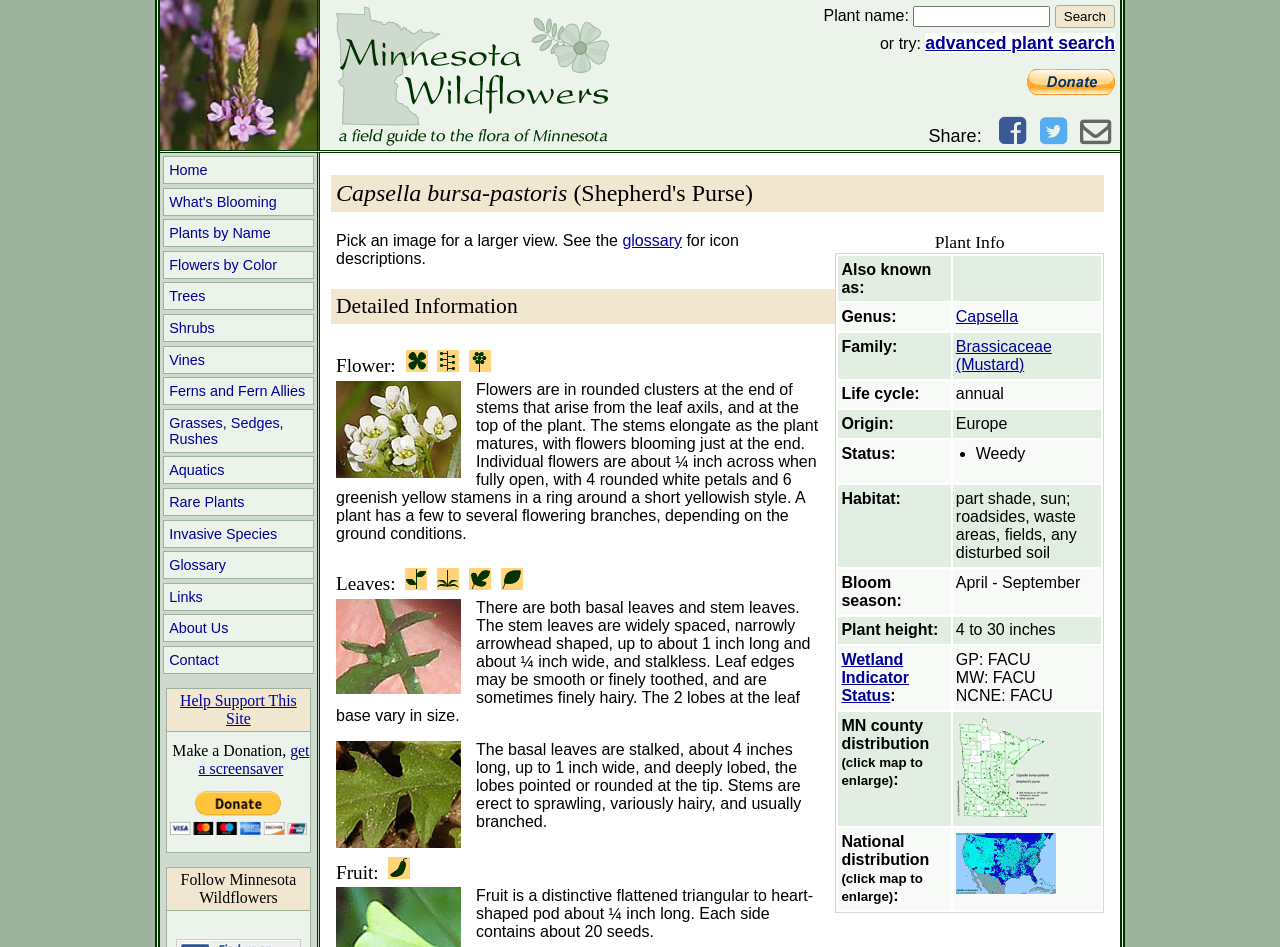Based on what you see in the screenshot, provide a thorough answer to this question: What is the origin of the plant?

According to the plant information table, the origin of the plant is Europe, which is listed under the 'Origin' category.